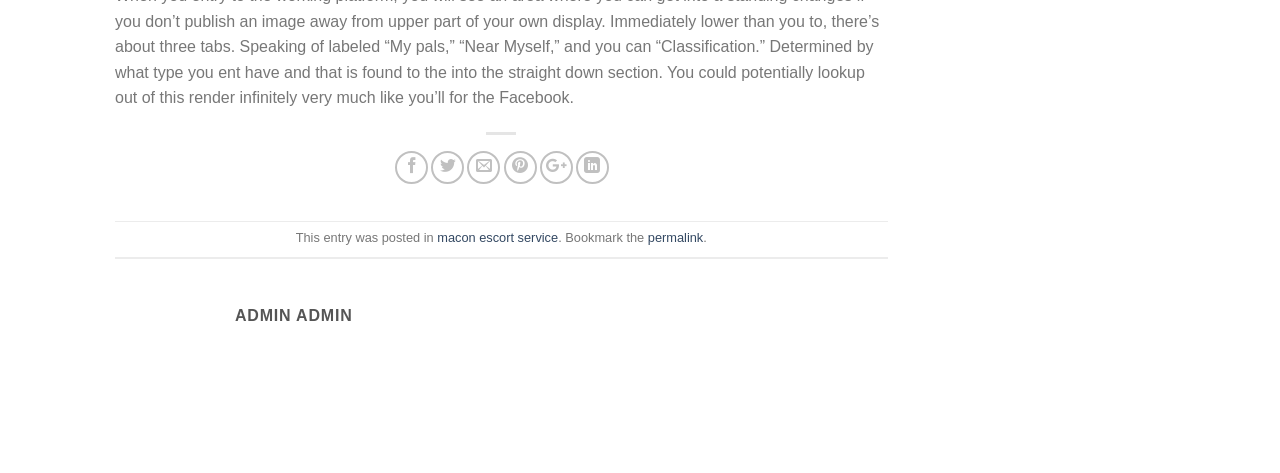Based on the element description: "title="Email to a Friend"", identify the UI element and provide its bounding box coordinates. Use four float numbers between 0 and 1, [left, top, right, bottom].

[0.365, 0.319, 0.391, 0.389]